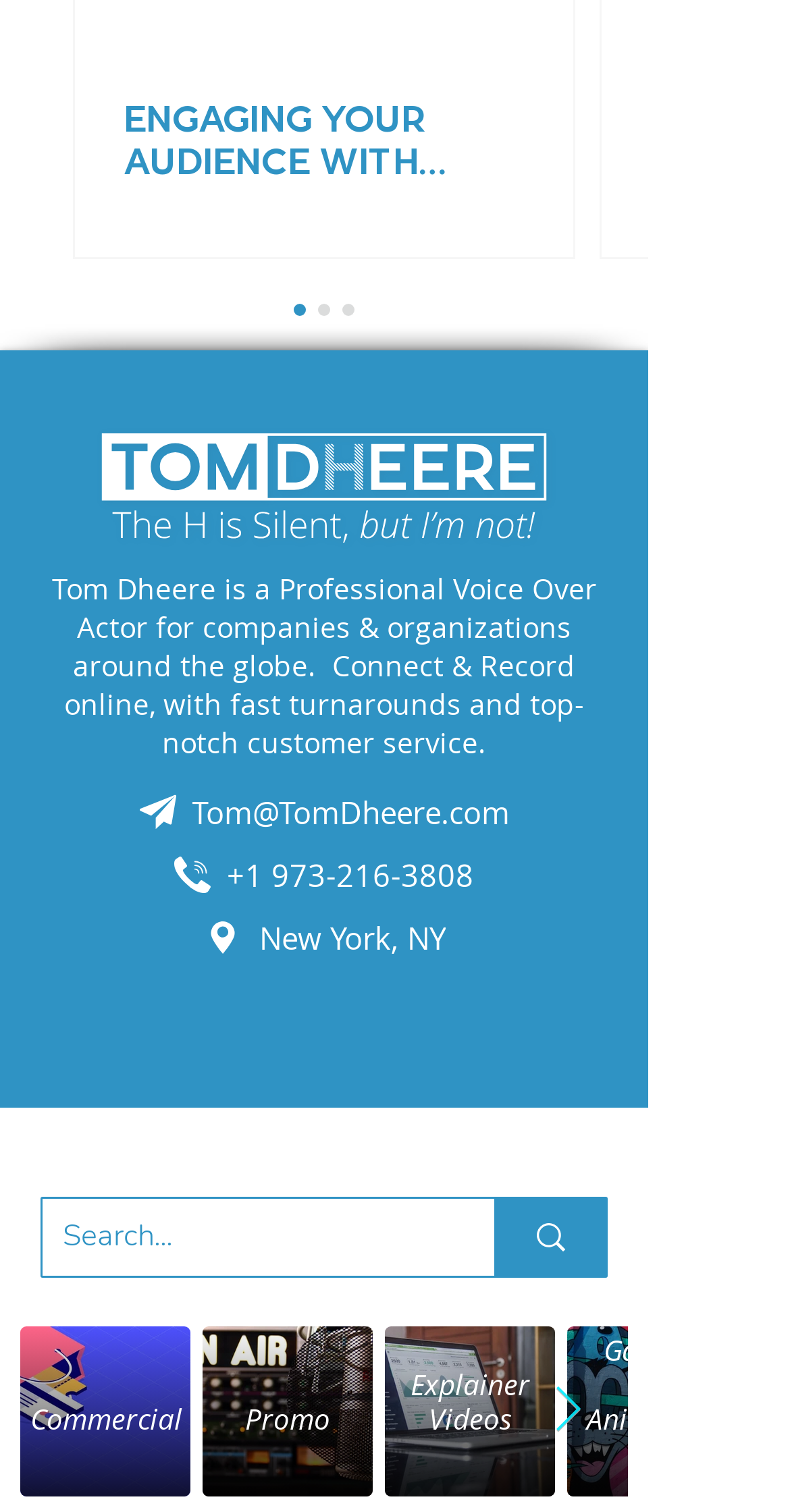Could you find the bounding box coordinates of the clickable area to complete this instruction: "Contact Tom through email"?

[0.051, 0.517, 0.769, 0.557]